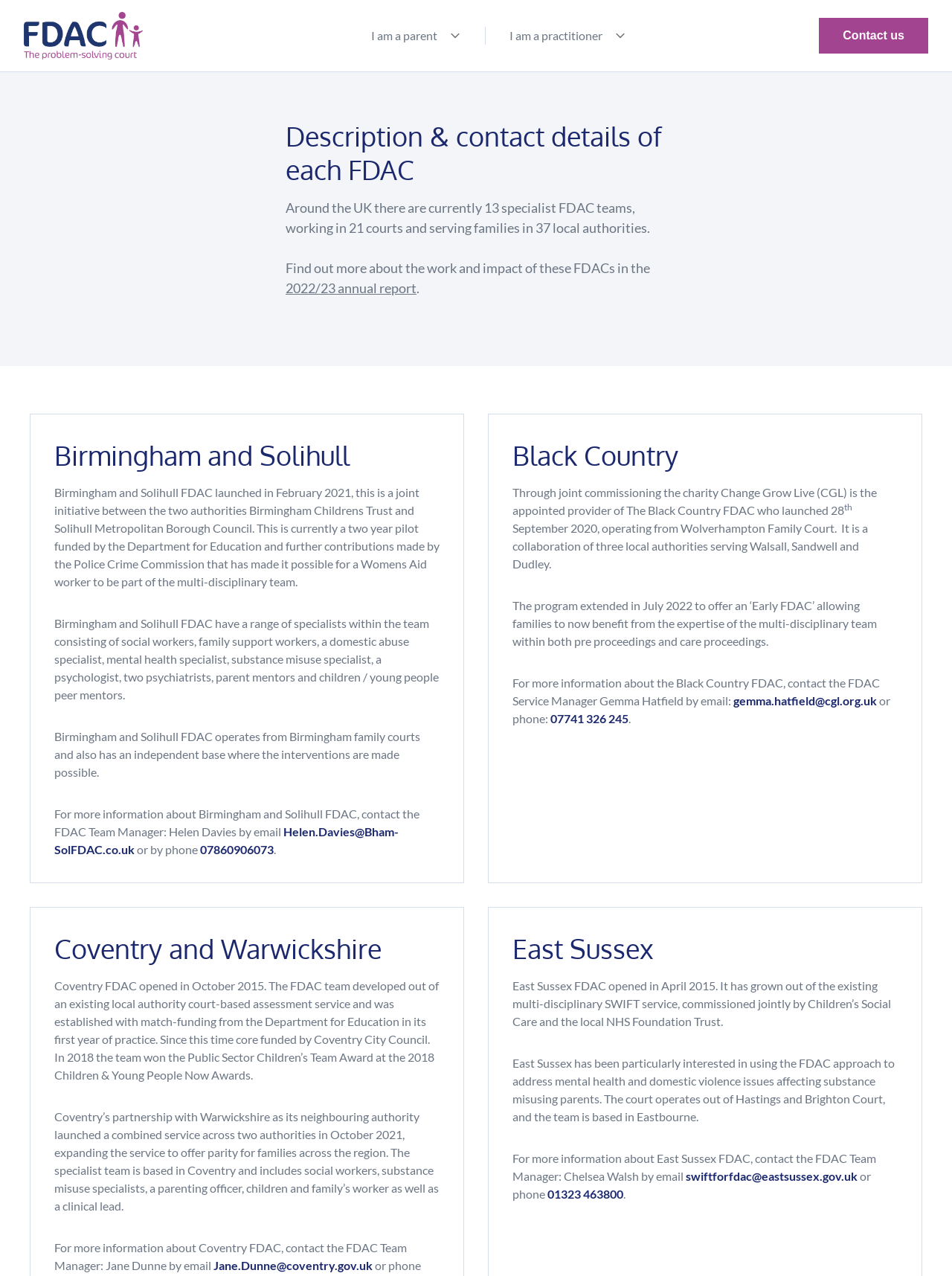Determine the bounding box coordinates (top-left x, top-left y, bottom-right x, bottom-right y) of the UI element described in the following text: 2022/23 annual report

[0.3, 0.219, 0.438, 0.232]